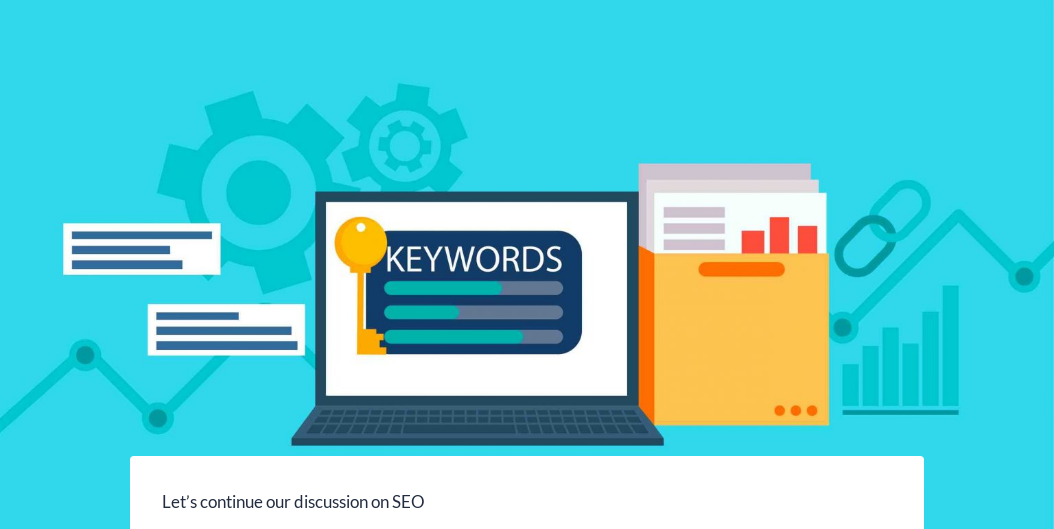Provide a single word or phrase to answer the given question: 
What is the color of the background?

Vibrant blue